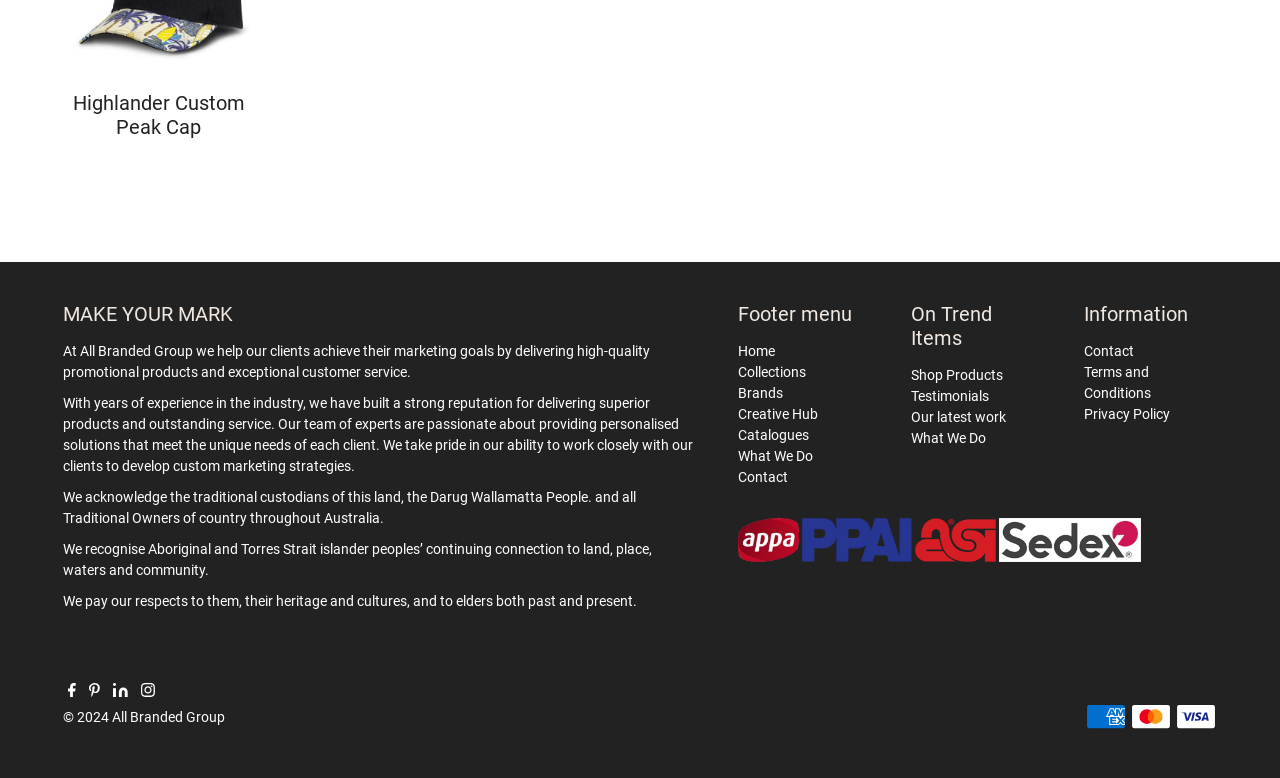Determine the bounding box for the described HTML element: "© 2024 All Branded Group". Ensure the coordinates are four float numbers between 0 and 1 in the format [left, top, right, bottom].

[0.05, 0.911, 0.176, 0.932]